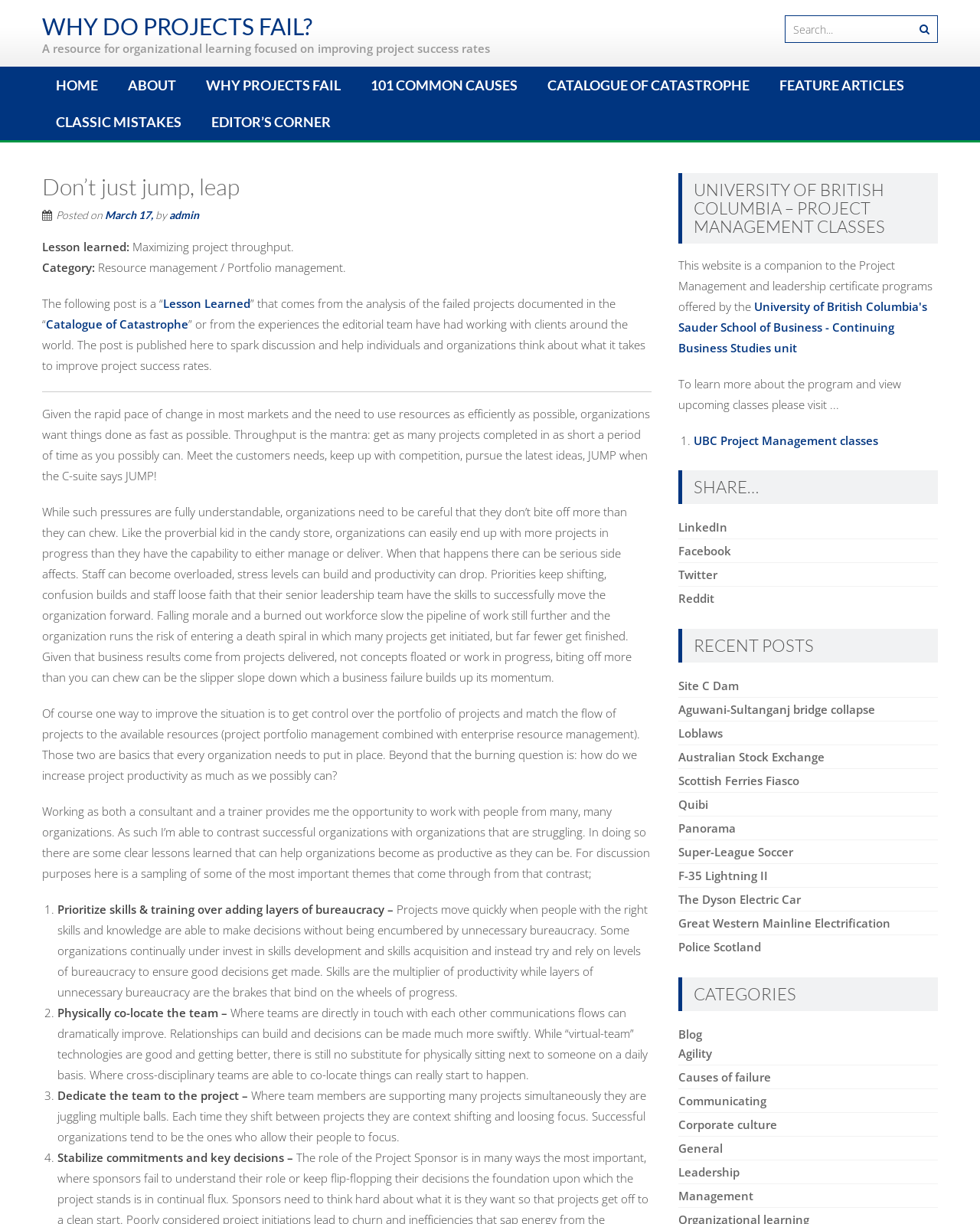Give the bounding box coordinates for the element described as: "Communicating".

[0.692, 0.893, 0.782, 0.906]